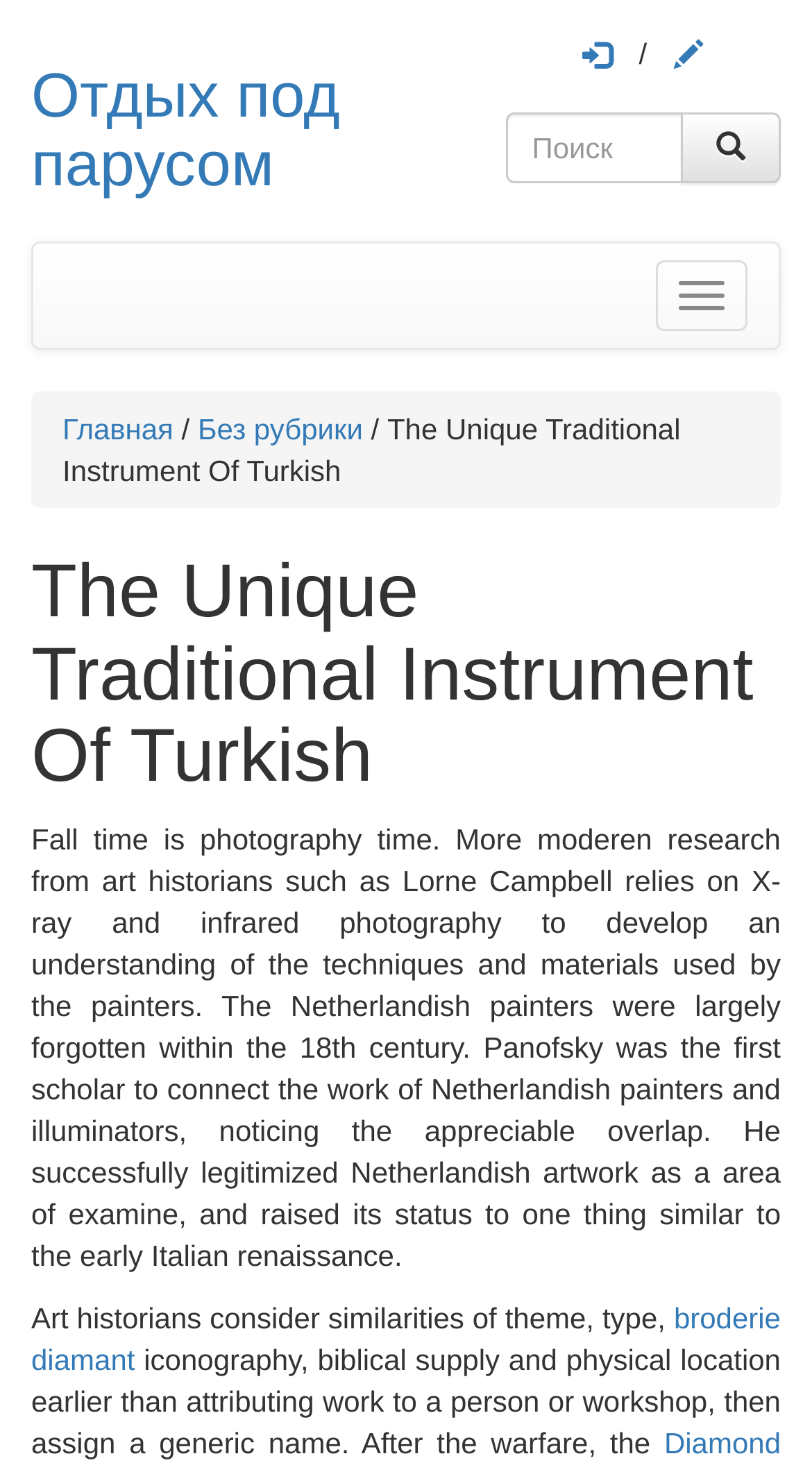Identify the headline of the webpage and generate its text content.

The Unique Traditional Instrument Of Turkish